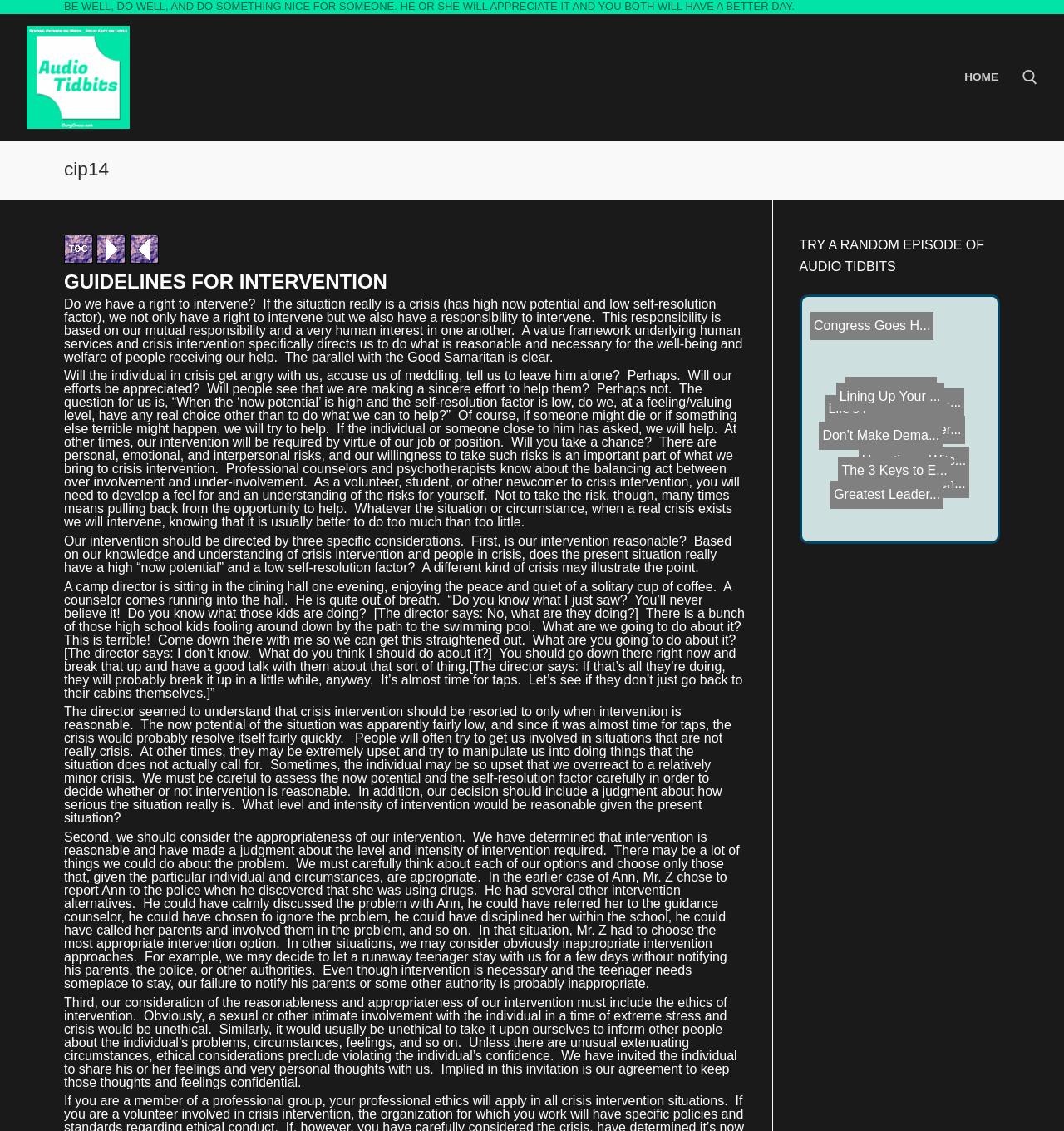Based on the element description Home, identify the bounding box coordinates for the UI element. The coordinates should be in the format (top-left x, top-left y, bottom-right x, bottom-right y) and within the 0 to 1 range.

[0.896, 0.054, 0.948, 0.082]